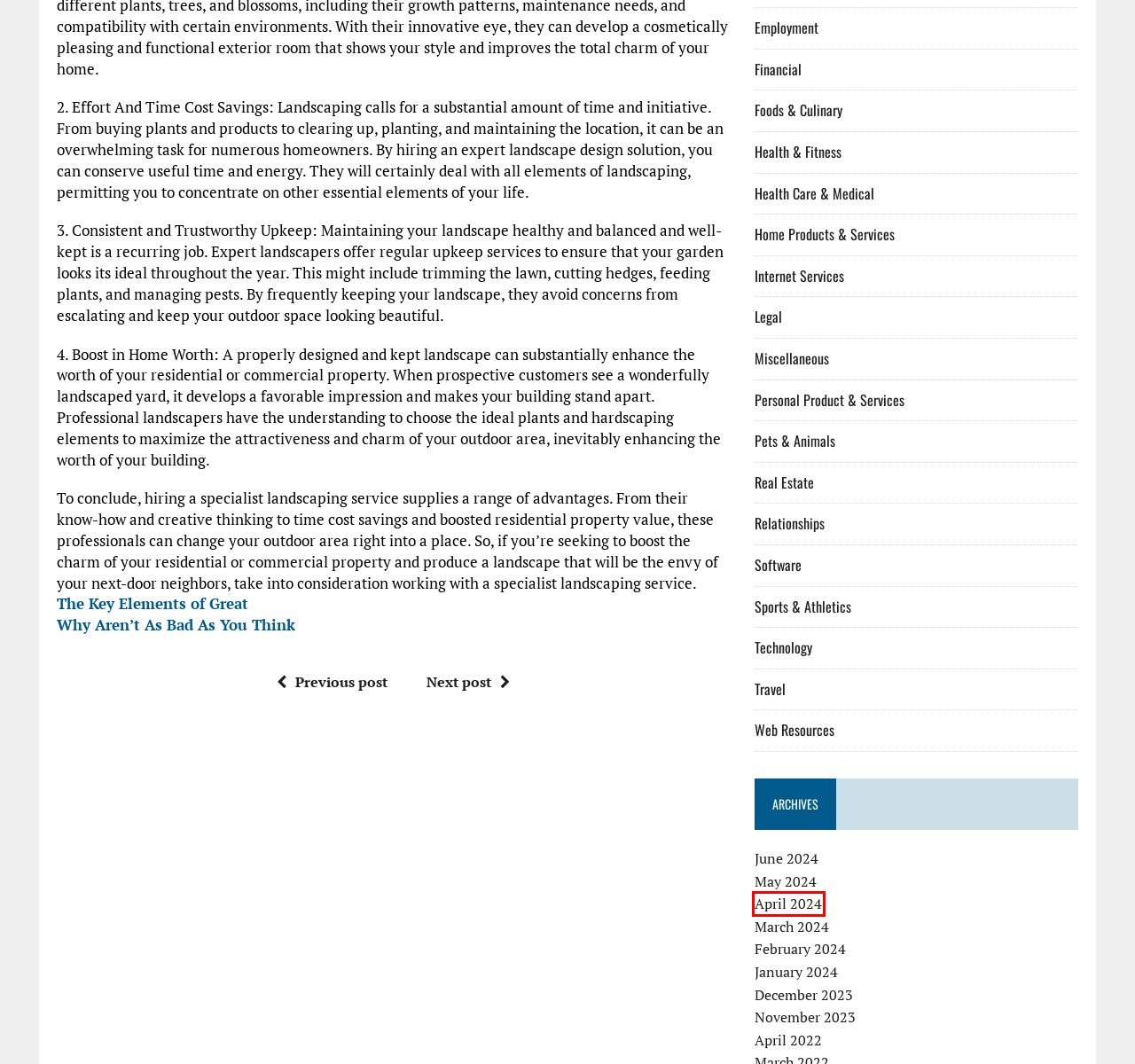Given a screenshot of a webpage with a red bounding box around a UI element, please identify the most appropriate webpage description that matches the new webpage after you click on the element. Here are the candidates:
A. Miscellaneous – Ultra Business
B. Foods & Culinary – Ultra Business
C. June 2024 – Ultra Business
D. April 2024 – Ultra Business
E. Home Products & Services – Ultra Business
F. Questions About  You Must Know the Answers To – Ultra Business
G. Travel – Ultra Business
H. Health & Fitness – Ultra Business

D